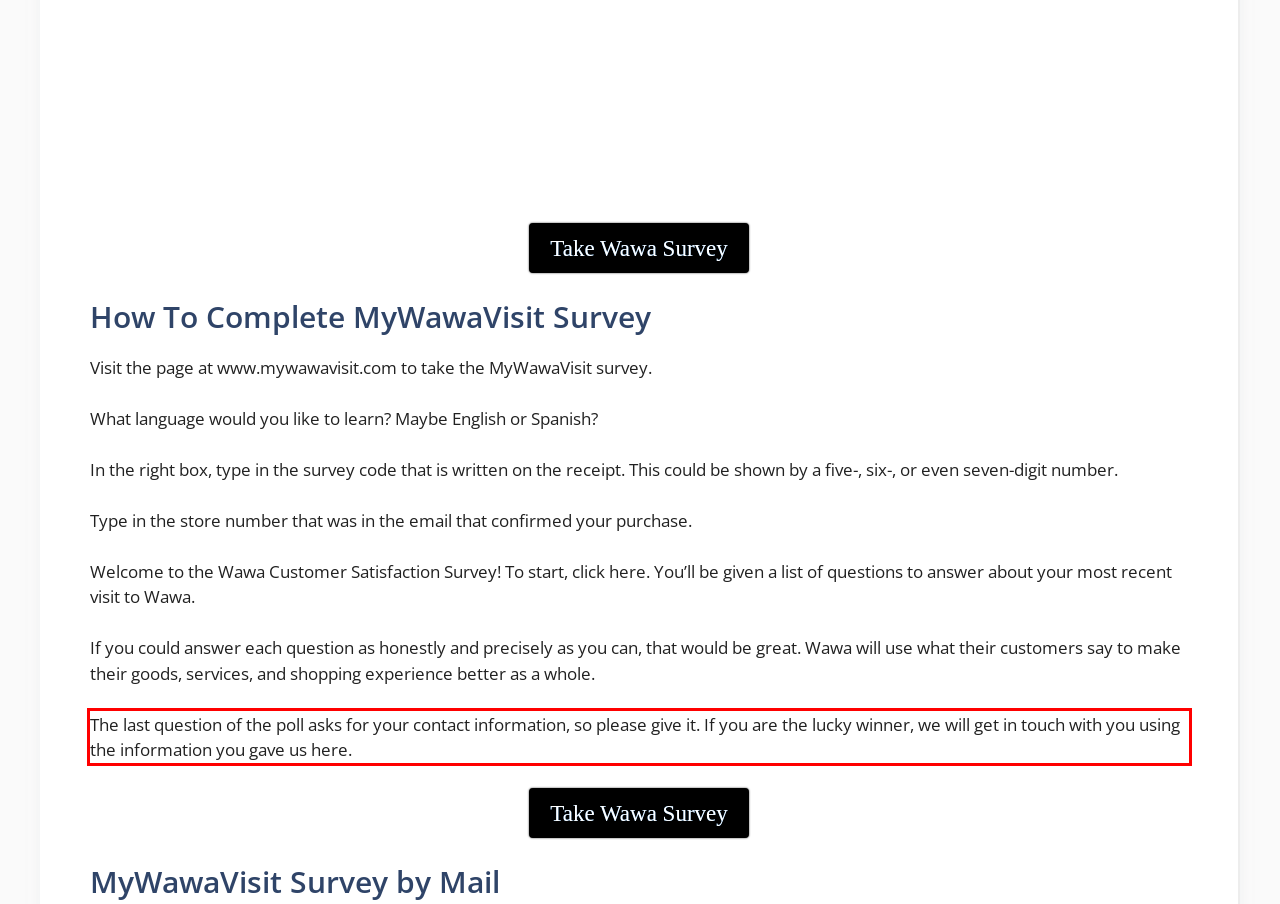Within the screenshot of a webpage, identify the red bounding box and perform OCR to capture the text content it contains.

The last question of the poll asks for your contact information, so please give it. If you are the lucky winner, we will get in touch with you using the information you gave us here.